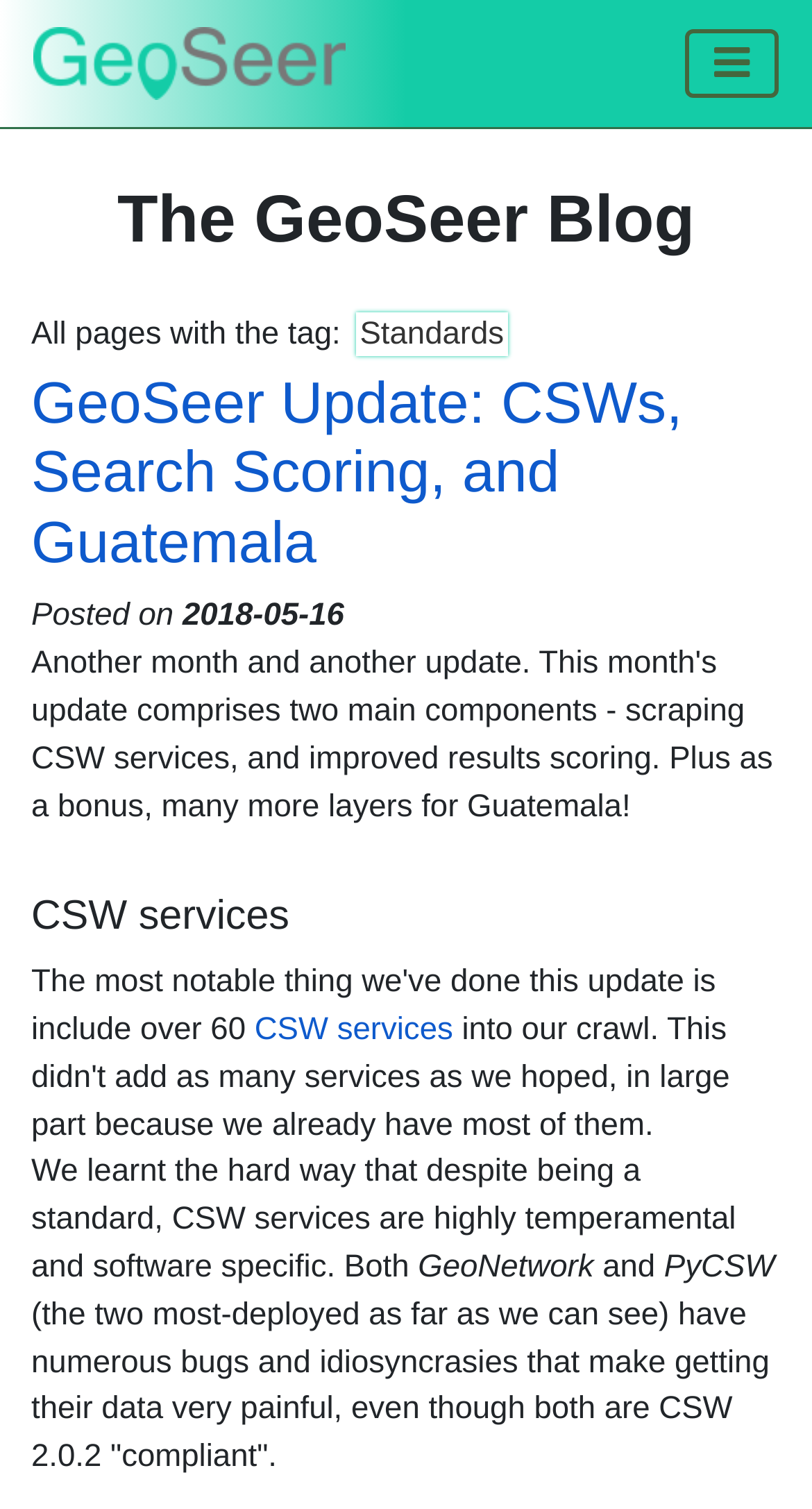What is the tag of the current page?
Please provide a comprehensive answer based on the contents of the image.

The tag of the current page can be found in the static text element with the text 'Standards' located below the heading element 'The GeoSeer Blog'.